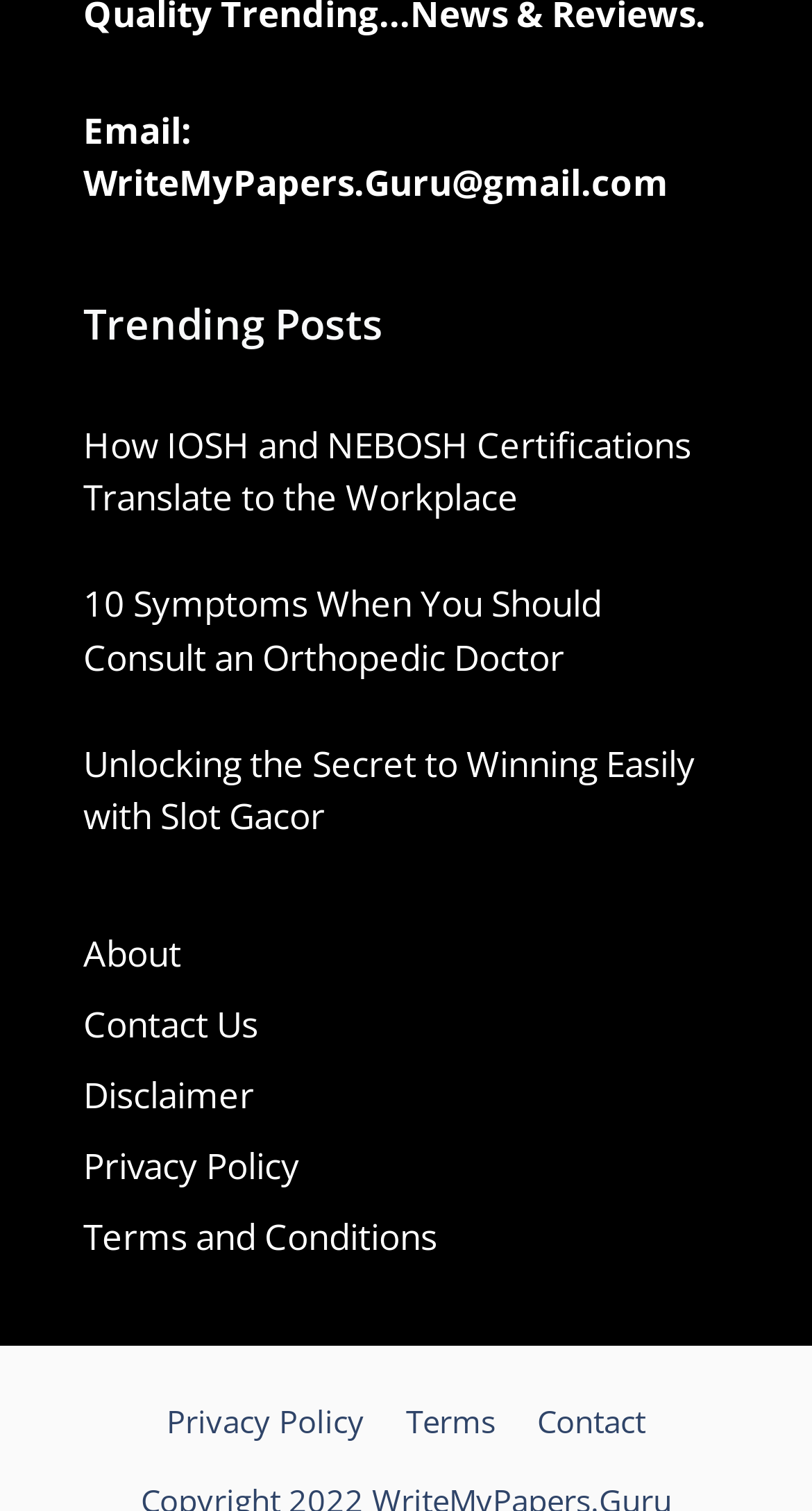How many links are there under the 'Trending Posts' section?
Kindly offer a detailed explanation using the data available in the image.

Under the 'Trending Posts' section, there are three links: 'How IOSH and NEBOSH Certifications Translate to the Workplace', '10 Symptoms When You Should Consult an Orthopedic Doctor', and 'Unlocking the Secret to Winning Easily with Slot Gacor'.